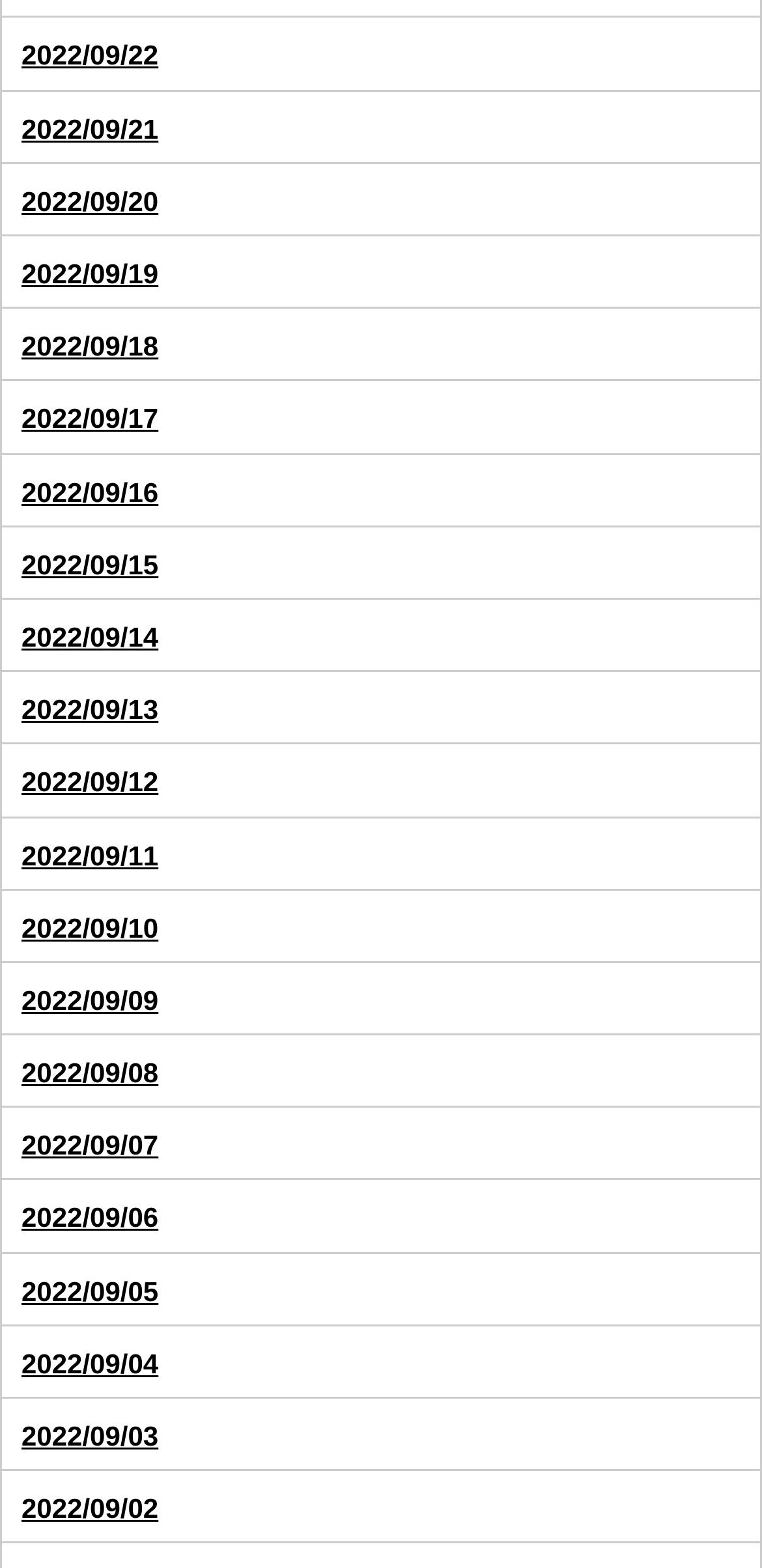Find the bounding box coordinates of the element I should click to carry out the following instruction: "view news on 2022/09/18".

[0.003, 0.197, 0.997, 0.242]